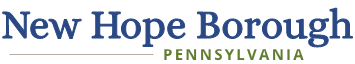Offer an in-depth caption for the image presented.

The image prominently features the title "New Hope Borough" in an elegant font, with "PENNSYLVANIA" displayed beneath it in a contrasting green color. This visual design serves to represent the borough's identity and establish its regional significance within Pennsylvania. The combination of colors and typography conveys a sense of local pride, inviting residents and visitors alike to engage with the community's resources and information.